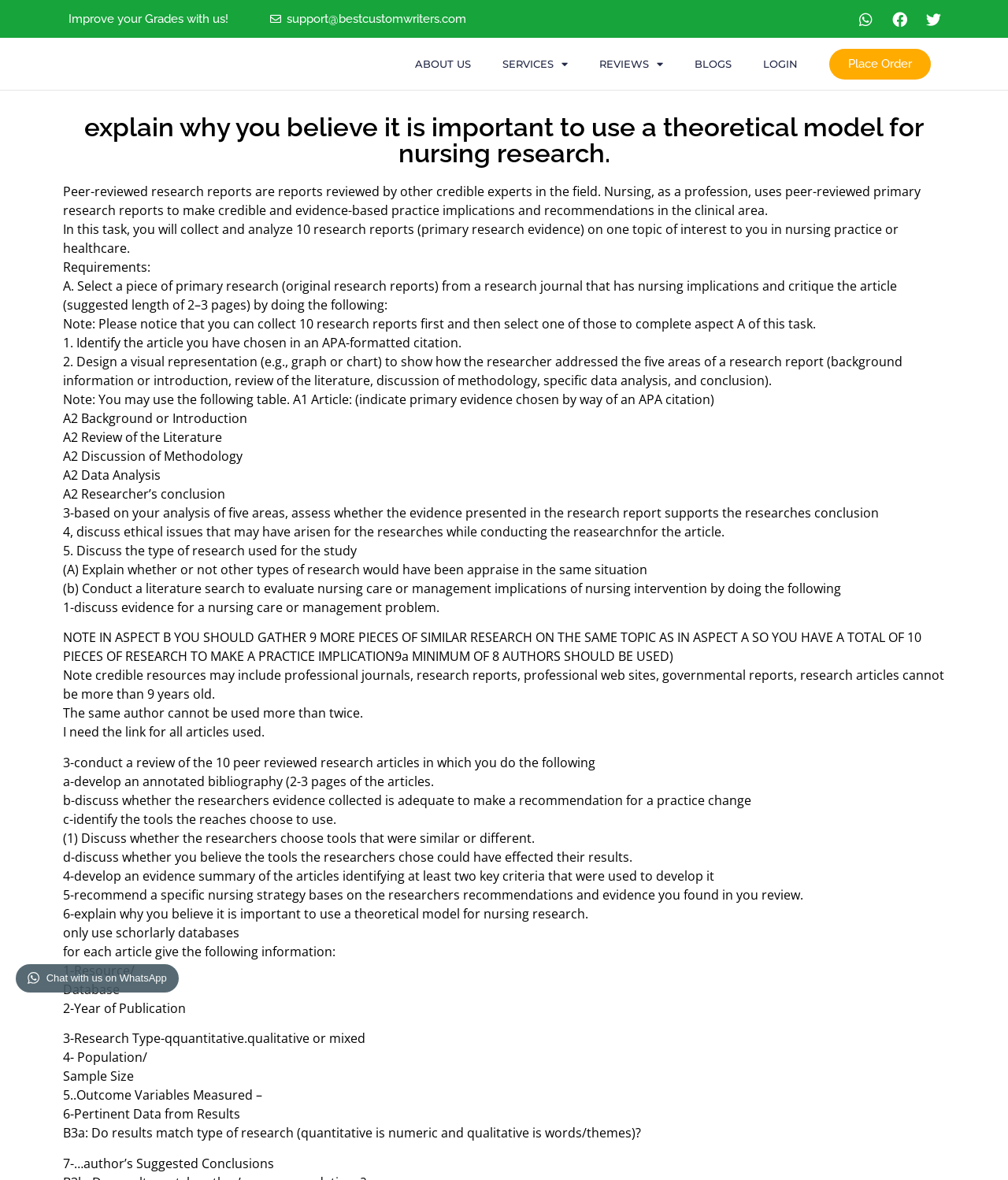Find the bounding box coordinates for the UI element whose description is: "Place Order". The coordinates should be four float numbers between 0 and 1, in the format [left, top, right, bottom].

[0.822, 0.041, 0.923, 0.067]